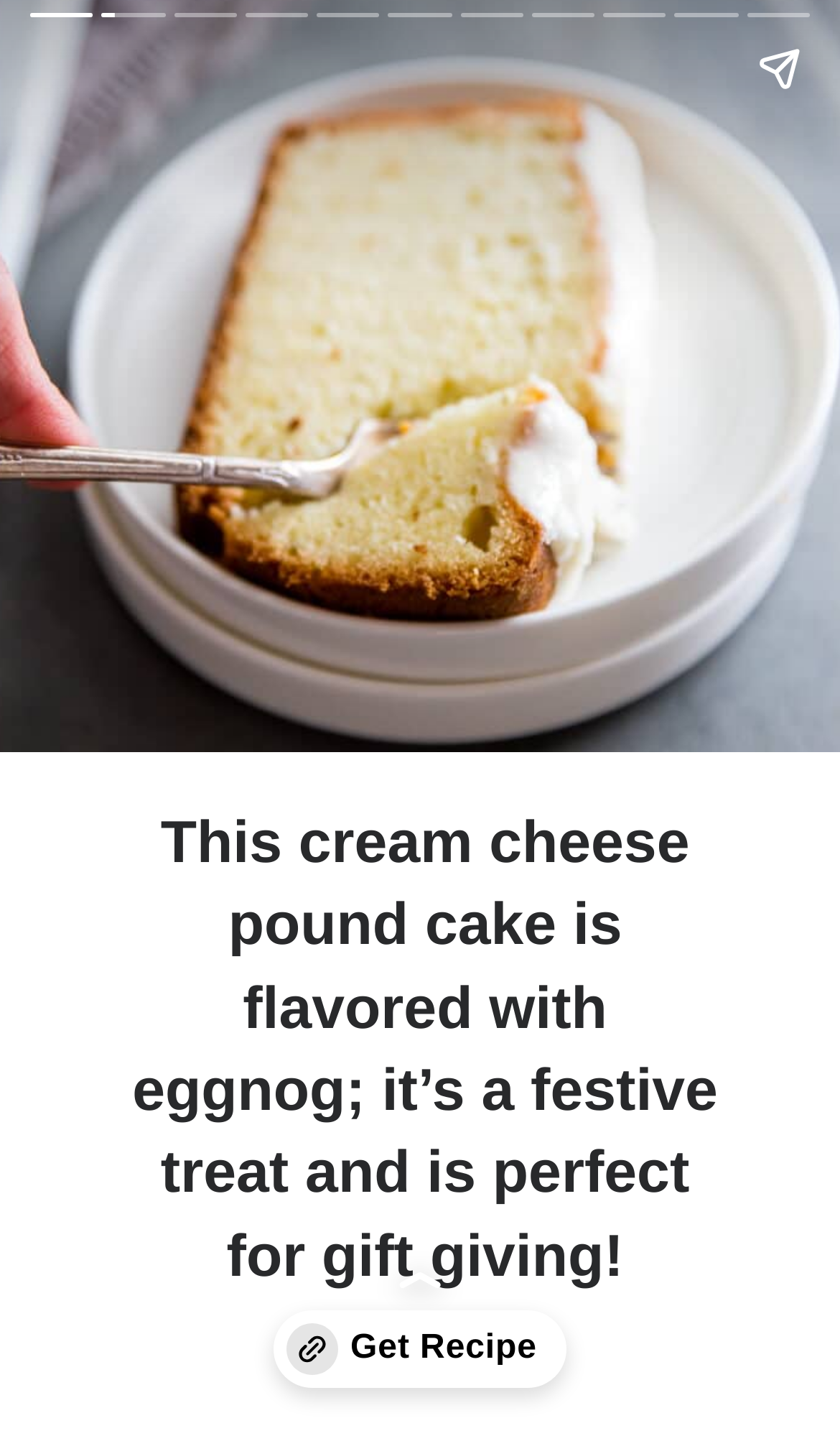Determine which piece of text is the heading of the webpage and provide it.

EGGNOG CREAM CHEESE POUND CAKE